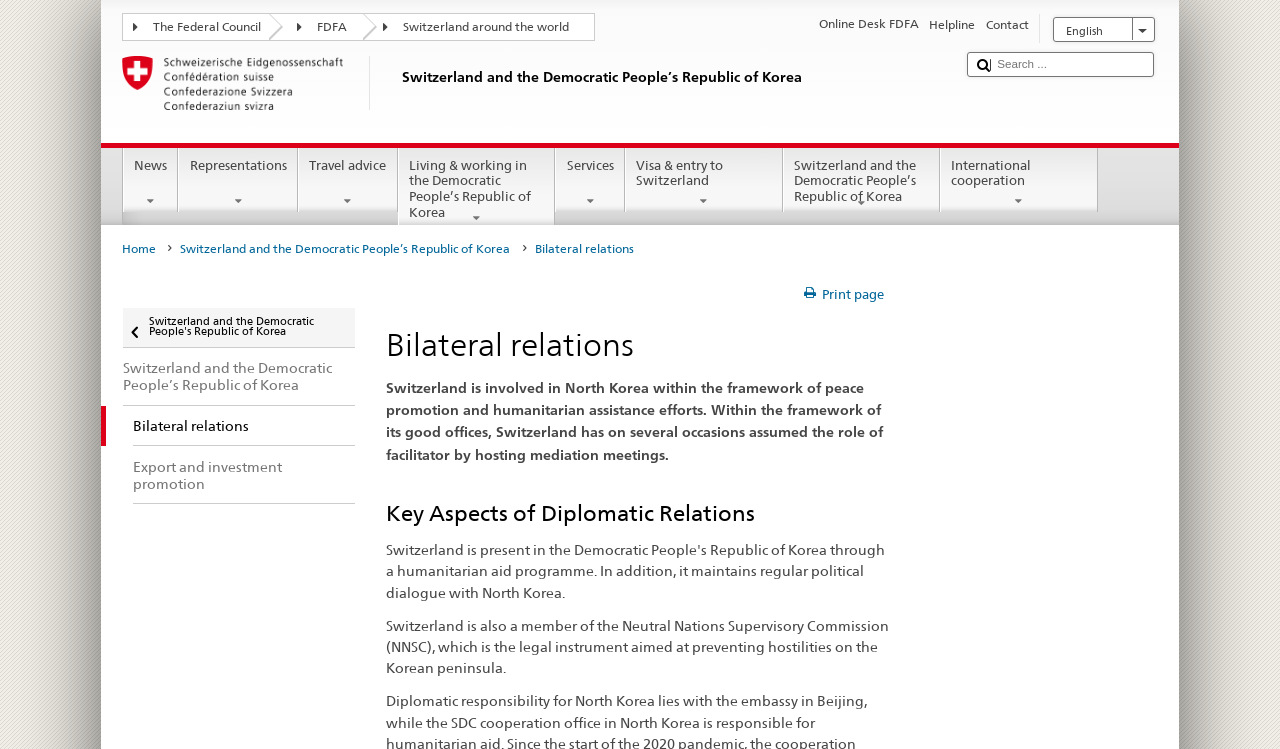What is the country involved in North Korea's peace promotion?
Offer a detailed and full explanation in response to the question.

According to the article section, Switzerland is involved in North Korea within the framework of peace promotion and humanitarian assistance efforts.